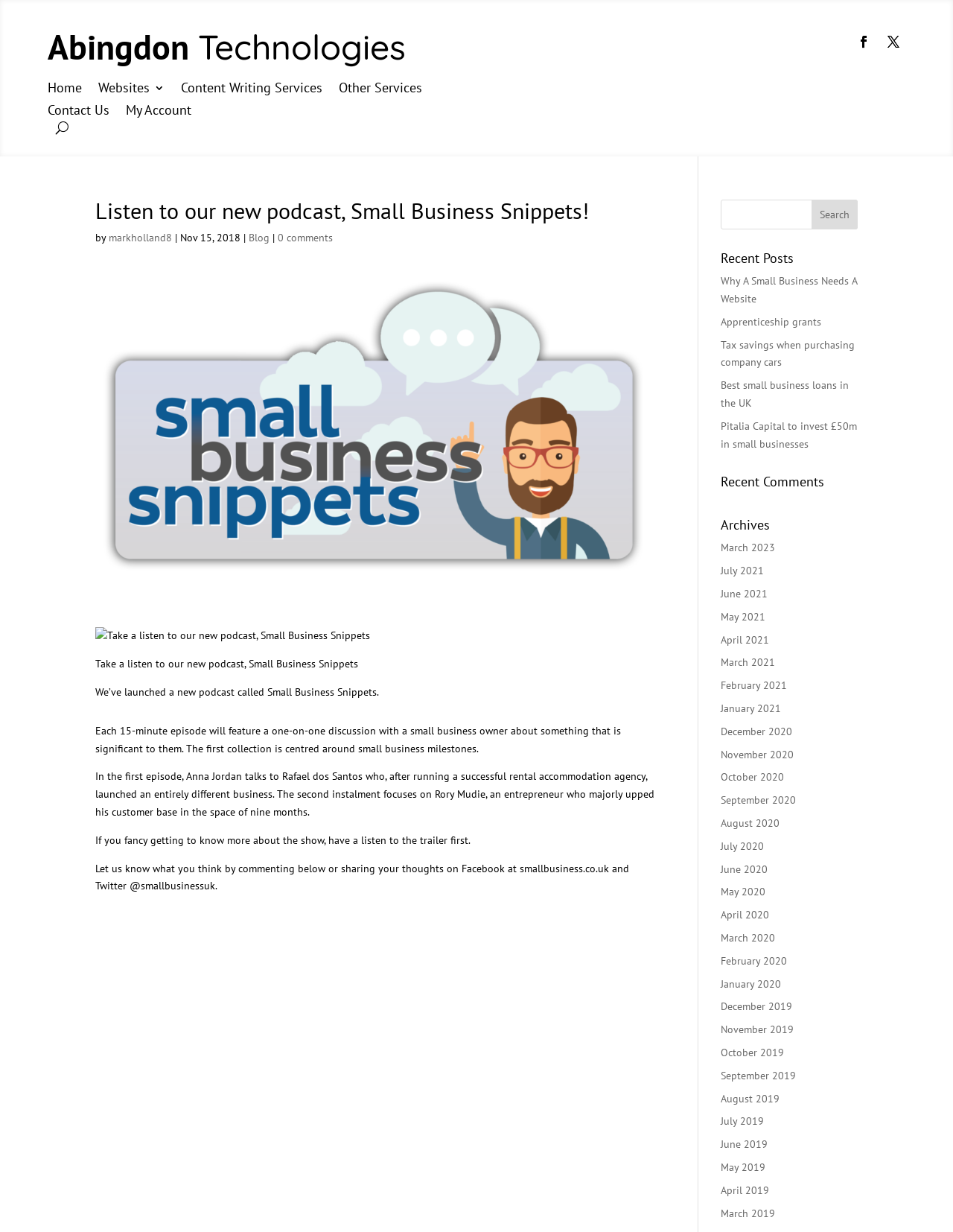Provide a thorough description of this webpage.

This webpage is about Abingdon Technologies, a company that has launched a new podcast called Small Business Snippets. At the top of the page, there is a heading with the company name "Abingdon Technologies" in two parts, "Abingdon" and "Technologies", separated by a small gap. Below the company name, there are several links to different sections of the website, including "Home", "Websites 3", "Content Writing Services", "Other Services", "Contact Us", and "My Account". 

To the right of the links, there is a button with a "U" icon, and two social media links with icons. Below these elements, there is a large heading that announces the launch of the new podcast, Small Business Snippets. The heading is accompanied by a smaller text "by markholland8" and a date "Nov 15, 2018". There are also links to "Blog" and "0 comments" nearby.

The main content of the page is about the new podcast. There is an image related to the podcast, and a brief description of what the podcast is about. The description explains that each 15-minute episode will feature a one-on-one discussion with a small business owner about something significant to them. The first collection of episodes is centered around small business milestones. There are also some examples of the first two episodes, featuring Anna Jordan talking to Rafael dos Santos and Rory Mudie.

Below the description, there is a call to action, encouraging readers to listen to the trailer and share their thoughts on Facebook and Twitter. There is also an iframe element, likely containing the podcast player.

On the right side of the page, there is a search bar with a textbox and a "Search" button. Below the search bar, there are three sections: "Recent Posts", "Recent Comments", and "Archives". The "Recent Posts" section lists several links to recent blog posts, including "Why A Small Business Needs A Website", "Apprenticeship grants", and "Tax savings when purchasing company cars". The "Recent Comments" section is empty, and the "Archives" section lists links to monthly archives from March 2023 to March 2019.